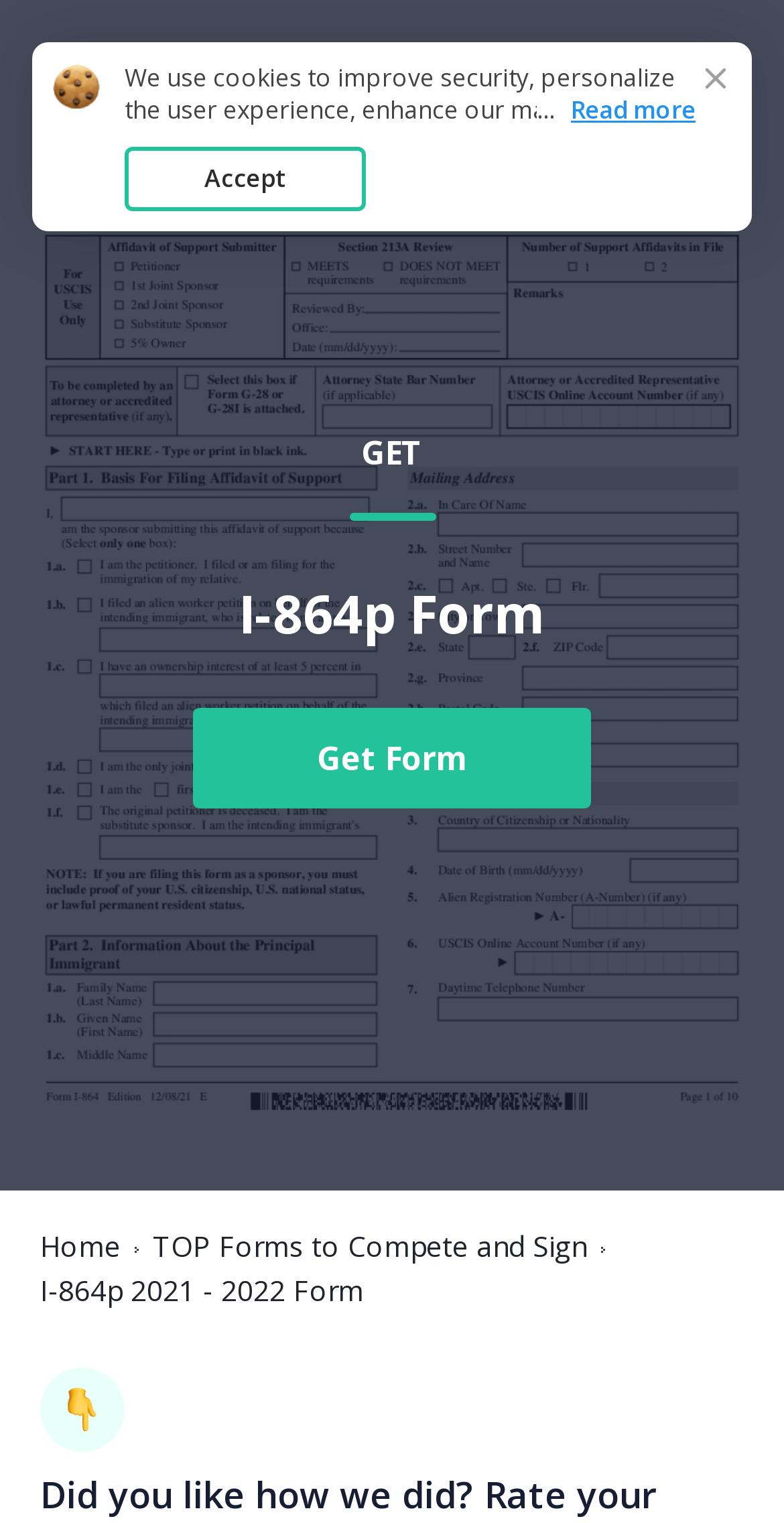Explain in detail what is displayed on the webpage.

The webpage is about Form I-864p, a document required for immigration purposes. At the top of the page, there is a large image of the form, taking up most of the width. Below the image, there are two links: "Form I 864" and an icon, positioned on the left and right sides, respectively. 

Underneath, there is a prominent link "GET I-864p Form Get Form" that spans across most of the page's width. Above this link, there is a heading "I-864p Form" and a button "Get Form" positioned to its right. 

On the bottom left of the page, there are three links: "Home", "TOP Forms to Compete and Sign", and a static text "I-864p 2021 - 2022 Form". 

A cookie policy notification is displayed at the bottom of the page, which includes a link "here" and a button "Accept". The notification is positioned below the links and the static text. 

There are two more static texts on the page: one with an ellipsis ("...") and another with the text "Read more", both located near the bottom right corner of the page.